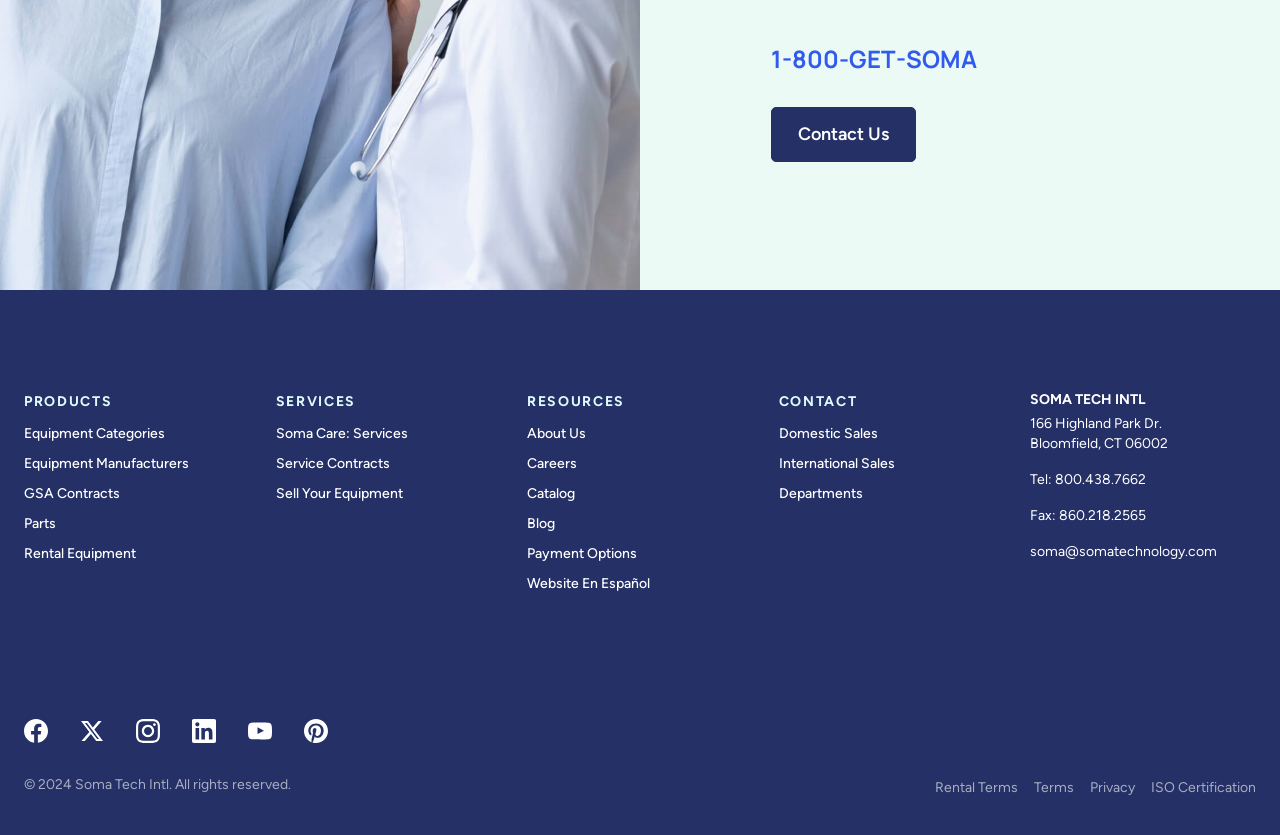Please identify the bounding box coordinates of the clickable area that will fulfill the following instruction: "View 'Rental Terms'". The coordinates should be in the format of four float numbers between 0 and 1, i.e., [left, top, right, bottom].

[0.73, 0.933, 0.795, 0.954]